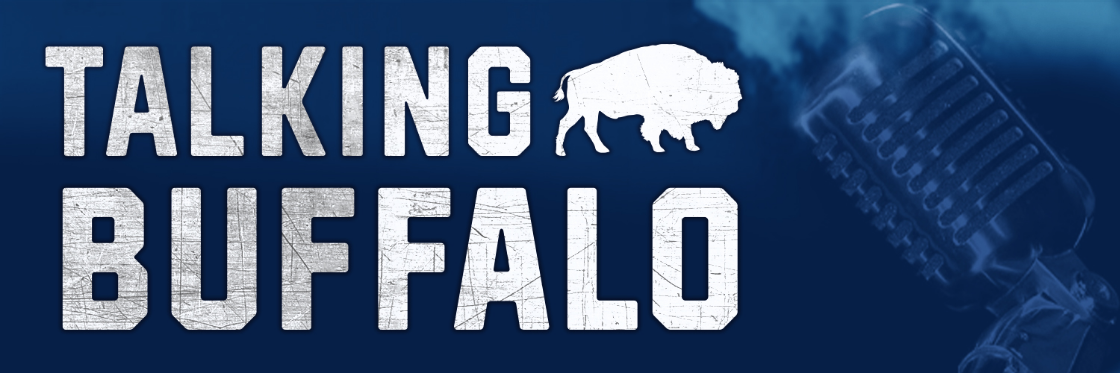What font style is used for the text 'TALKING'?
Please give a detailed and elaborate explanation in response to the question.

According to the caption, the text 'TALKING' is prominently displayed in a weathered white font, which suggests a distressed or worn-out appearance, conveying a sense of strength and character.